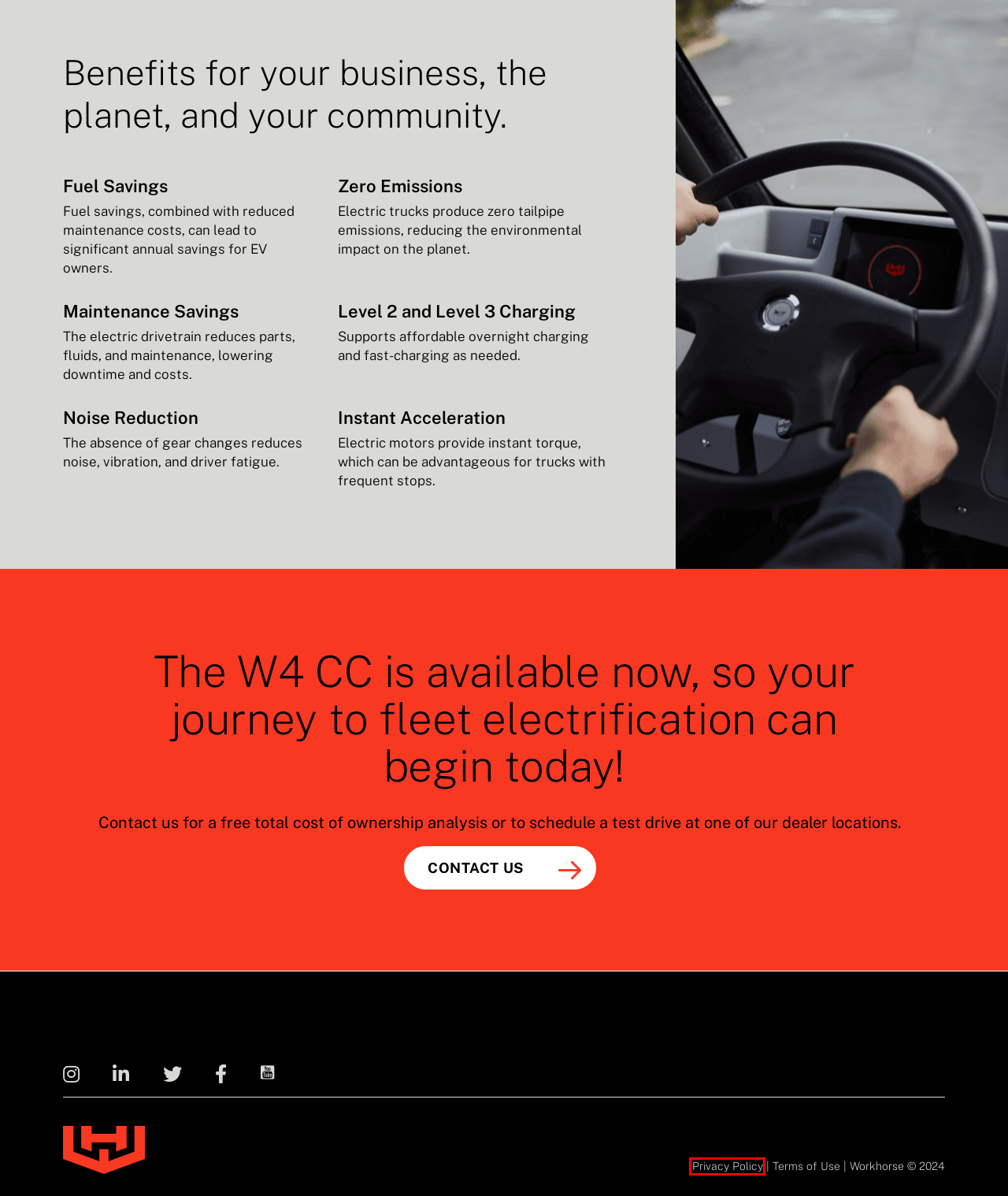Examine the screenshot of a webpage featuring a red bounding box and identify the best matching webpage description for the new page that results from clicking the element within the box. Here are the options:
A. Privacy Policy | Workhorse
B. Workhorse EV Engineering Careers - Now Hiring EV & UAV
C. Electric Step Van | W56 Available Now | CL 5-6 | Workhorse
D. Terms of Use | Workhorse
E. Workhorse Group, Inc. (WKHS)
F. Test Drive an EV Work Truck | Workhorse
G. Contact Us Today | Workhorse
H. Stables Charging and Service Hub for Commercial EVs

A